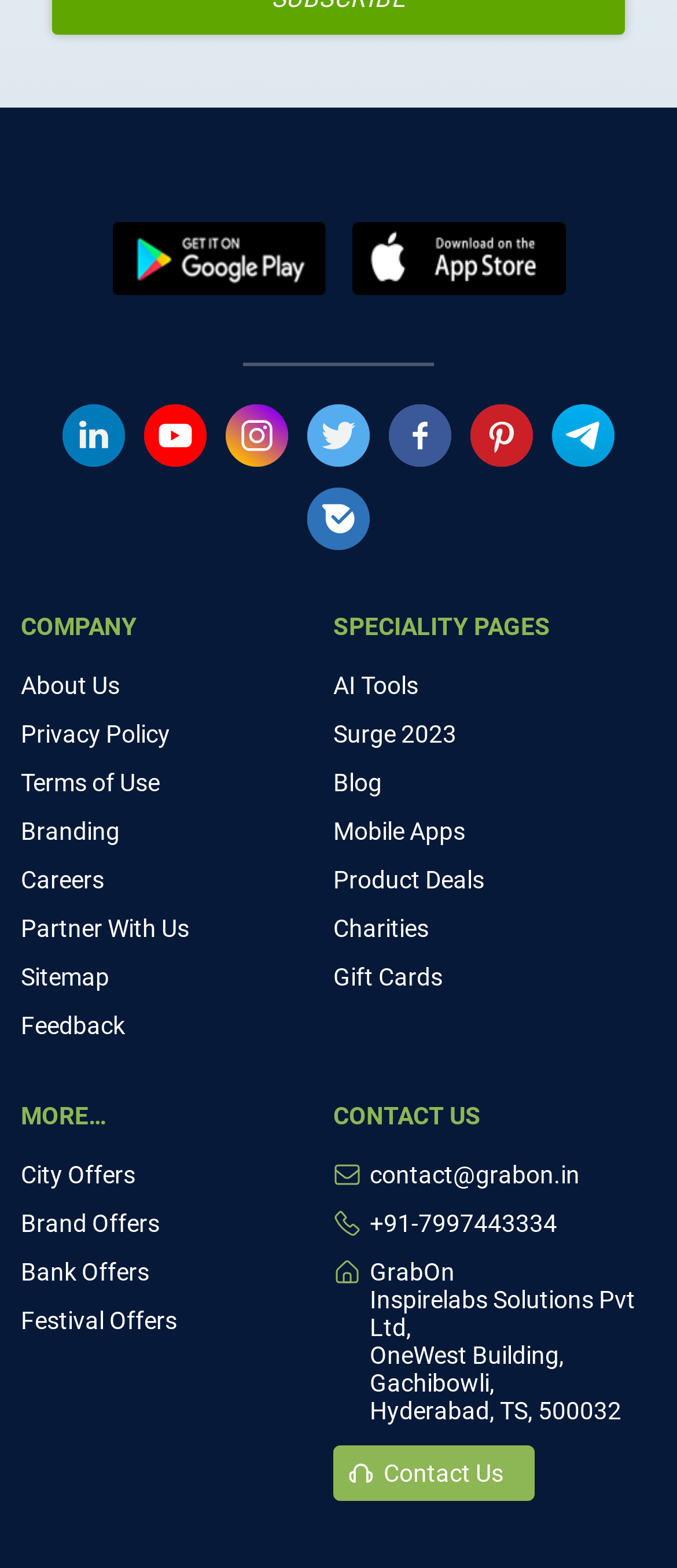Please mark the clickable region by giving the bounding box coordinates needed to complete this instruction: "Learn about the company's return policy".

[0.064, 0.327, 0.936, 0.348]